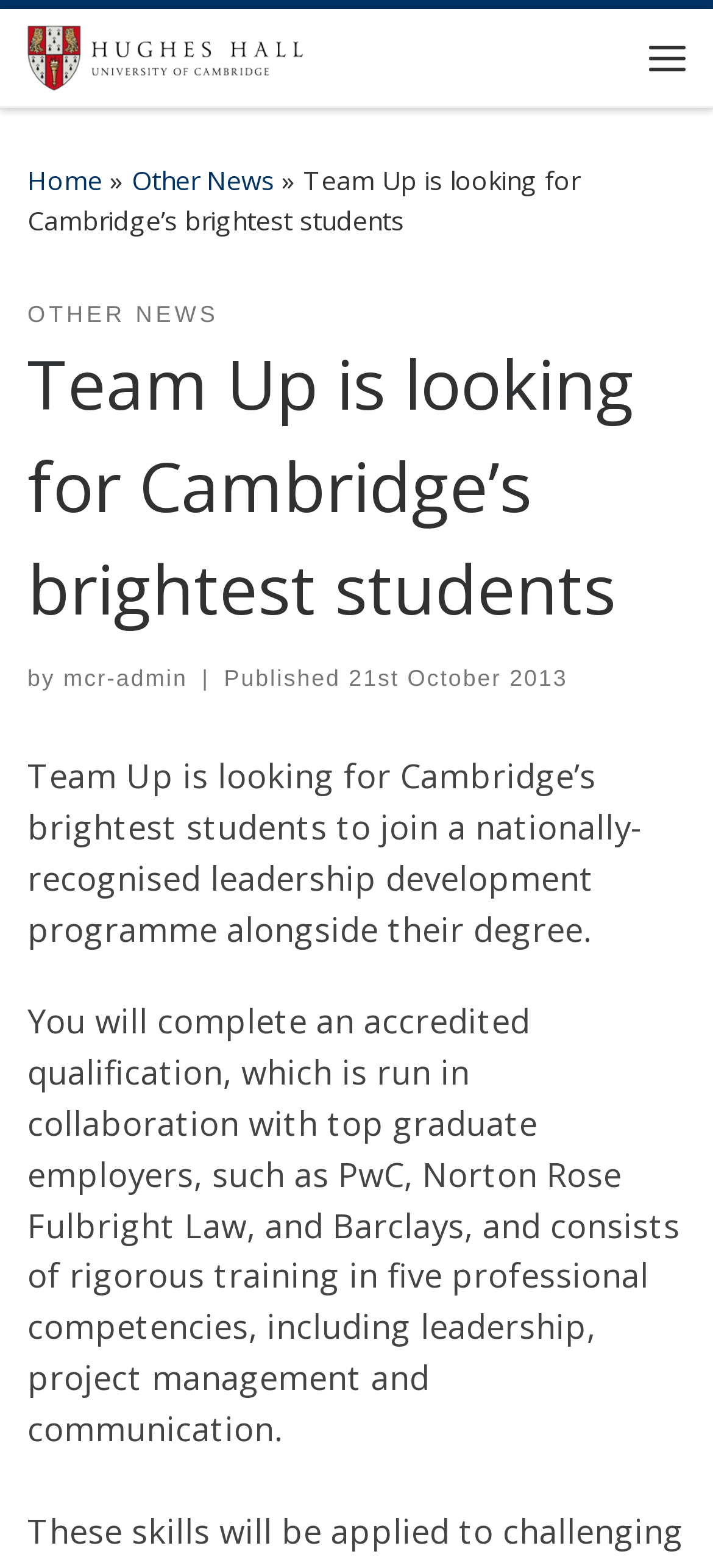Find the primary header on the webpage and provide its text.

Team Up is looking for Cambridge’s brightest students